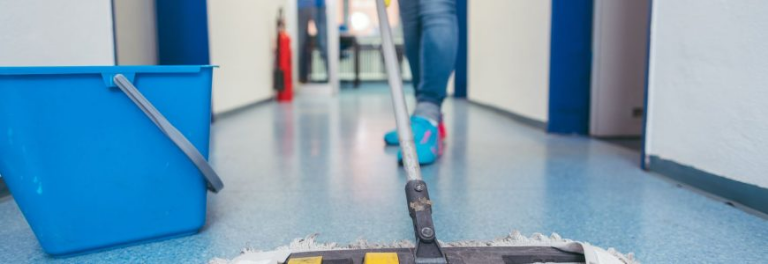Answer the question using only one word or a concise phrase: What is the importance of cleanliness in the workplace?

Enhance productivity and safety